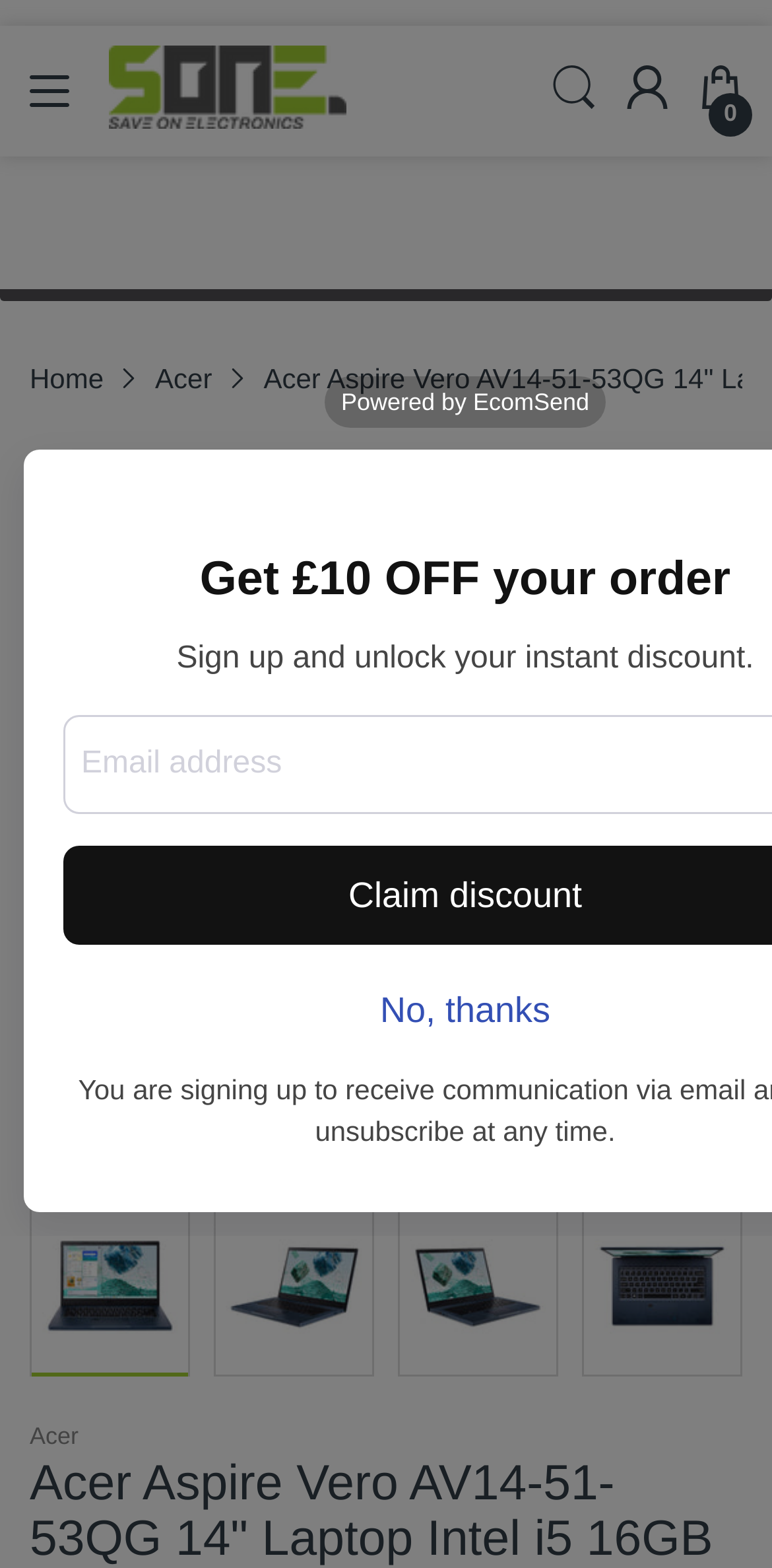Provide the bounding box coordinates in the format (top-left x, top-left y, bottom-right x, bottom-right y). All values are floating point numbers between 0 and 1. Determine the bounding box coordinate of the UI element described as: Acer

[0.038, 0.906, 0.102, 0.926]